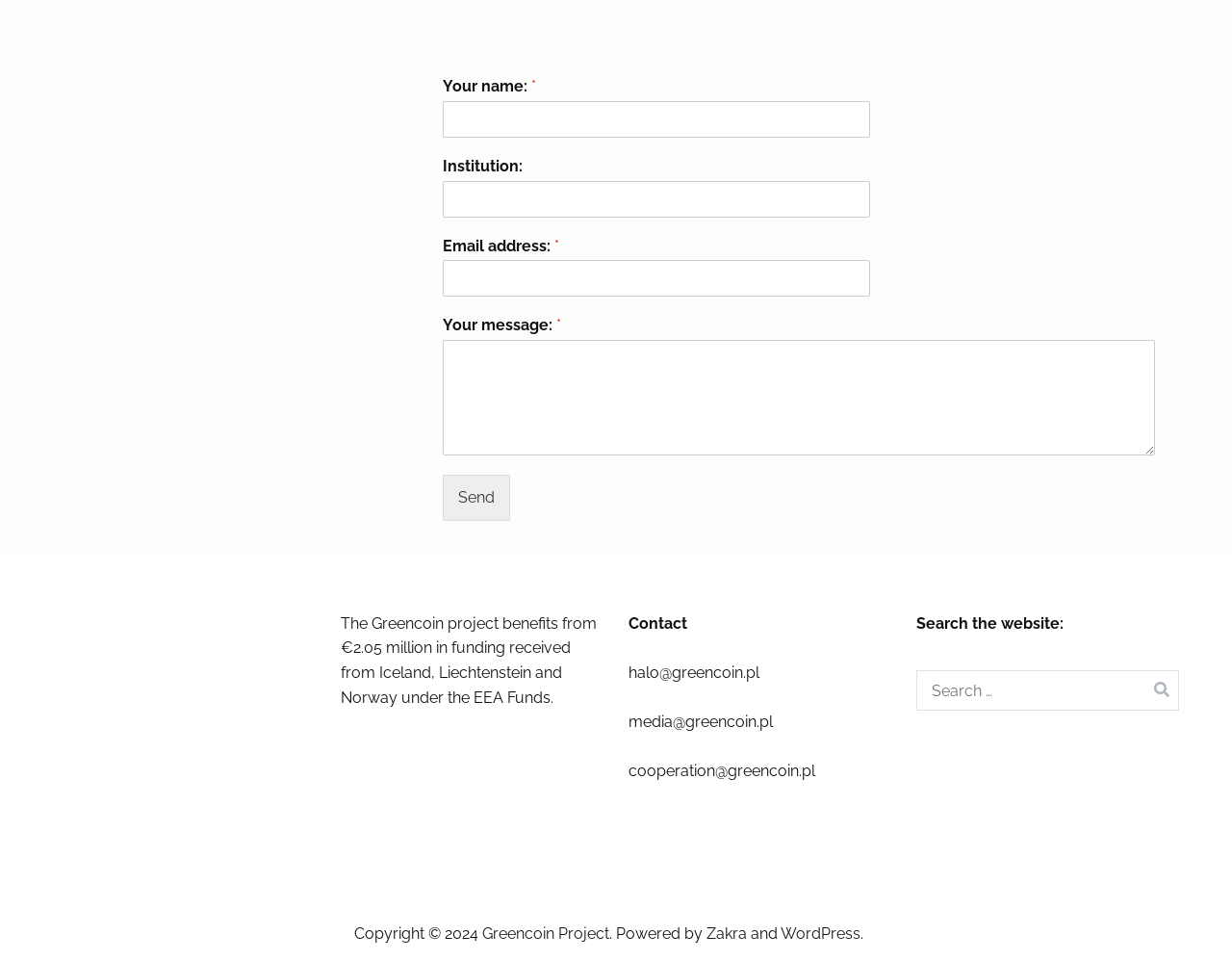What is the copyright year of the webpage?
Answer with a single word or phrase, using the screenshot for reference.

2024